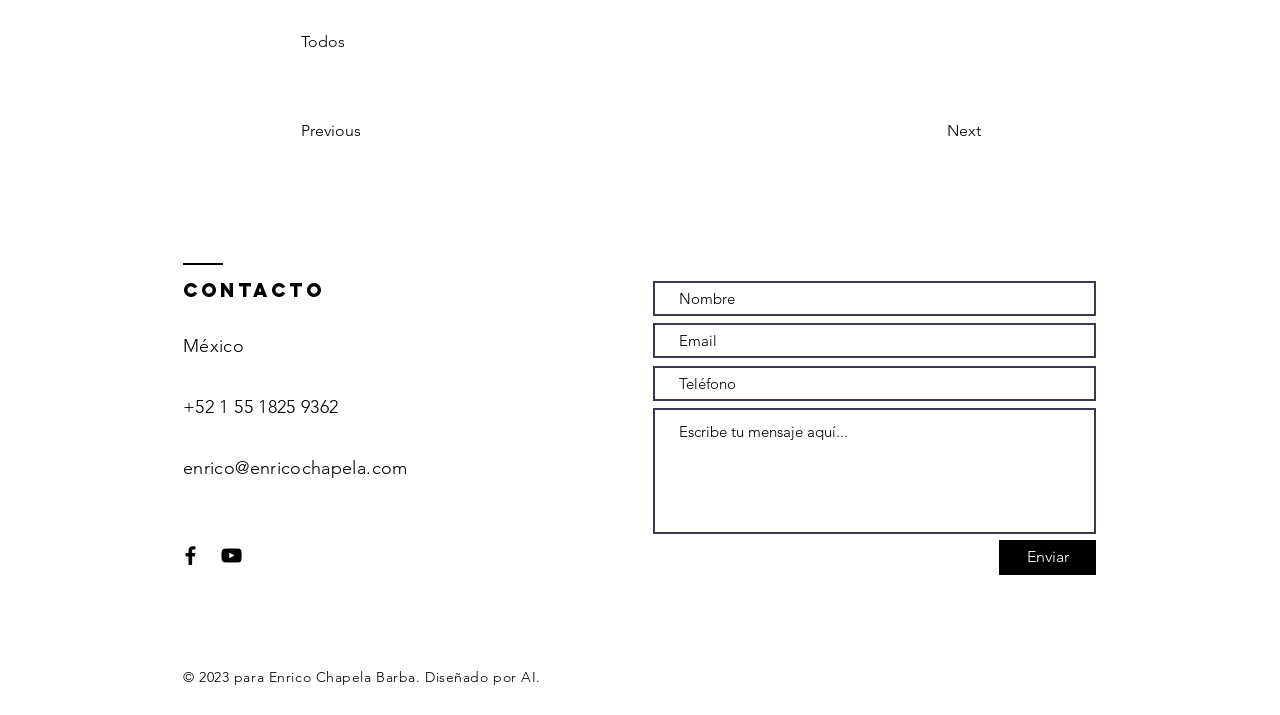Pinpoint the bounding box coordinates of the area that should be clicked to complete the following instruction: "Read the 'What Choke to Use for Duck Hunting?' article". The coordinates must be given as four float numbers between 0 and 1, i.e., [left, top, right, bottom].

None